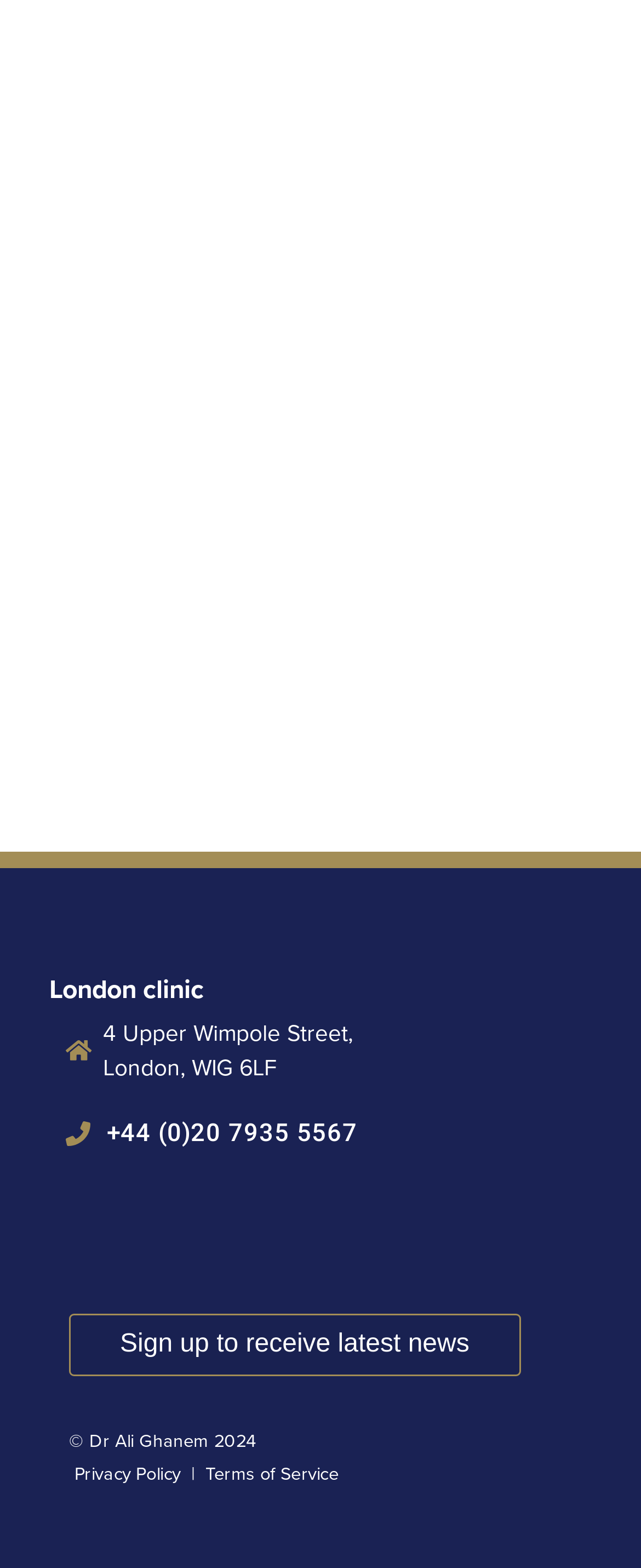Please provide a comprehensive answer to the question based on the screenshot: What is the copyright year of the website?

I found the copyright information at the bottom of the page, which includes the year '2024'. This indicates that the website's copyright year is 2024.